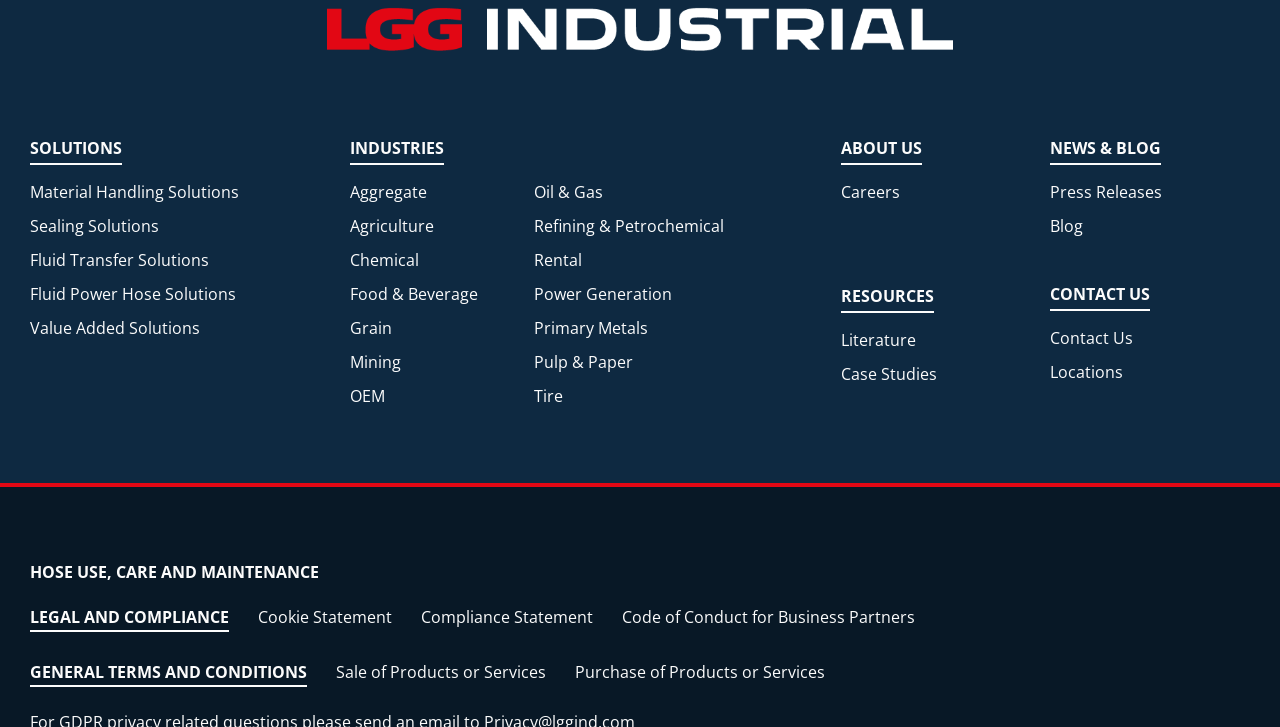Please identify the bounding box coordinates of the element's region that I should click in order to complete the following instruction: "Read the latest Blog posts". The bounding box coordinates consist of four float numbers between 0 and 1, i.e., [left, top, right, bottom].

[0.82, 0.288, 0.846, 0.335]